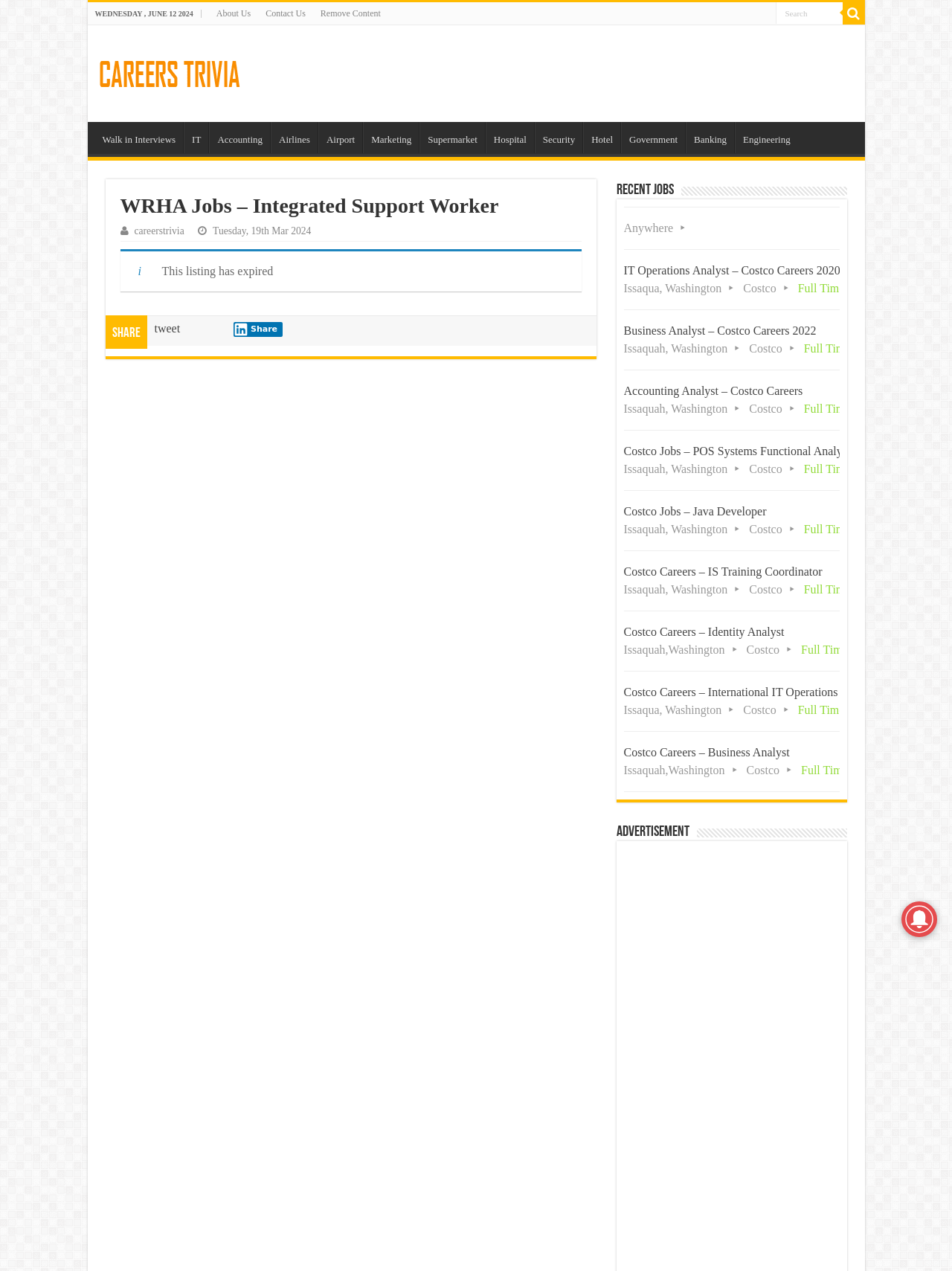What is the status of the job listing?
Please use the visual content to give a single word or phrase answer.

Expired